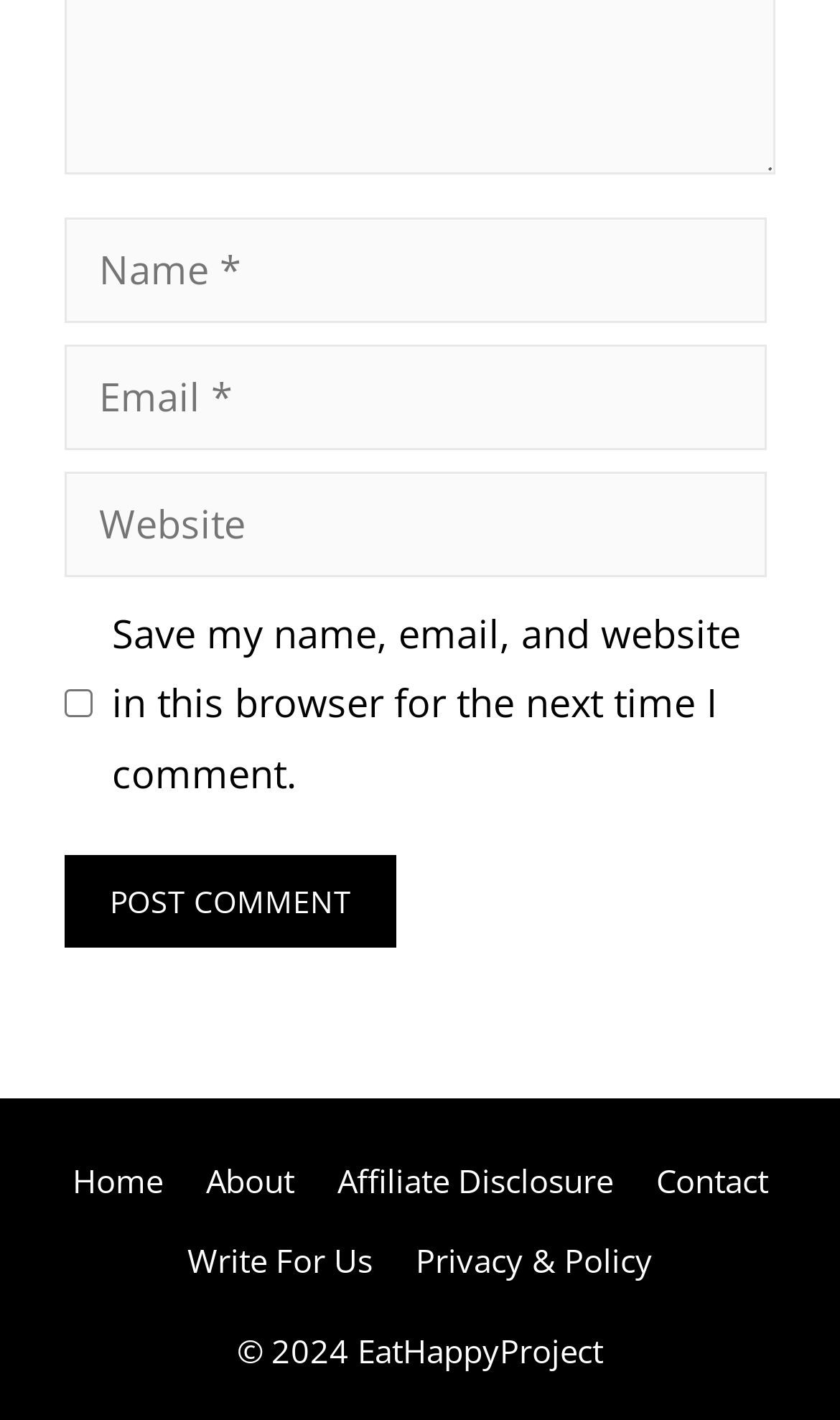Identify the bounding box coordinates of the clickable region required to complete the instruction: "View the university's directory". The coordinates should be given as four float numbers within the range of 0 and 1, i.e., [left, top, right, bottom].

None